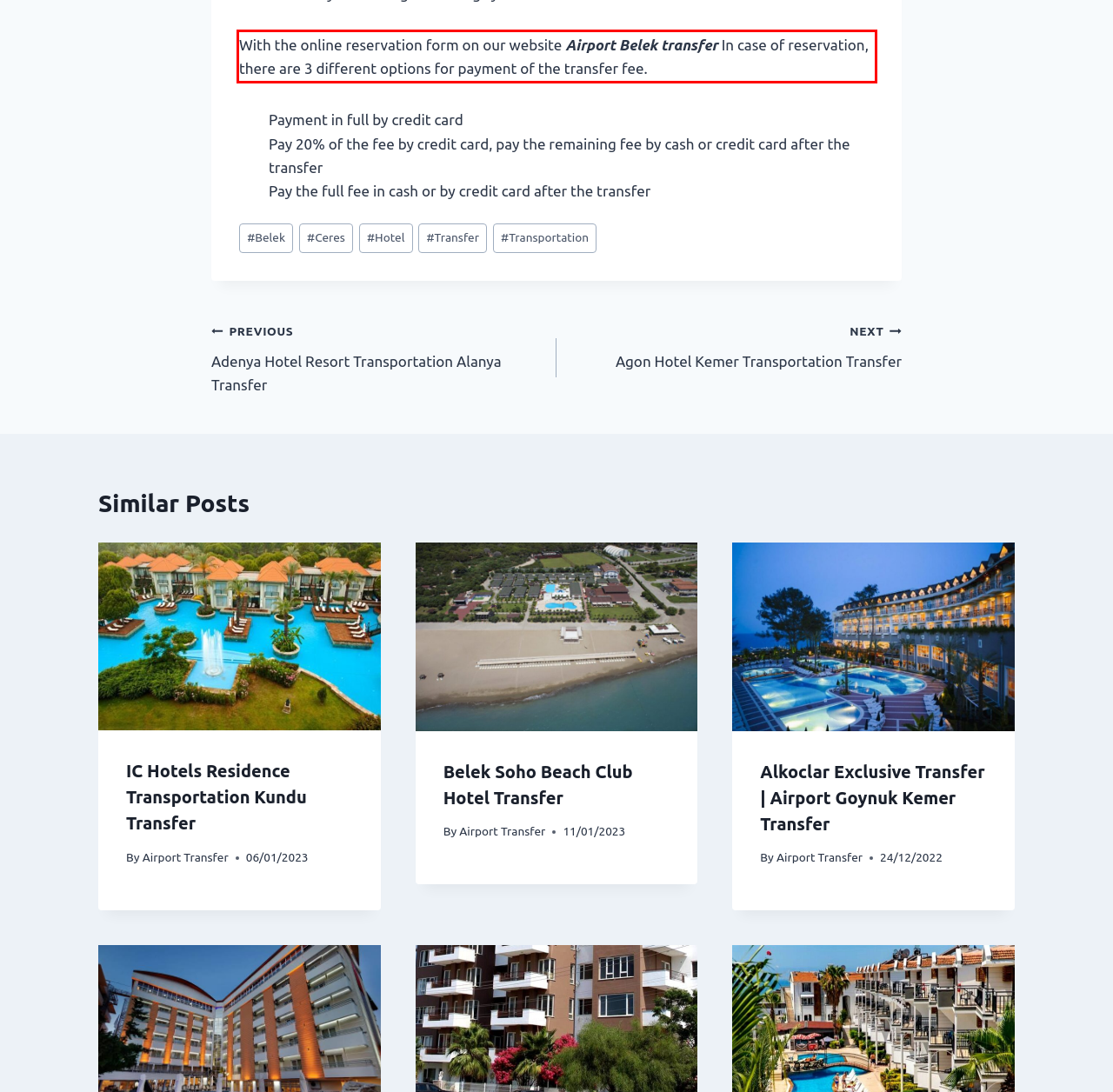Given a screenshot of a webpage with a red bounding box, extract the text content from the UI element inside the red bounding box.

With the online reservation form on our website Airport Belek transfer In case of reservation, there are 3 different options for payment of the transfer fee.